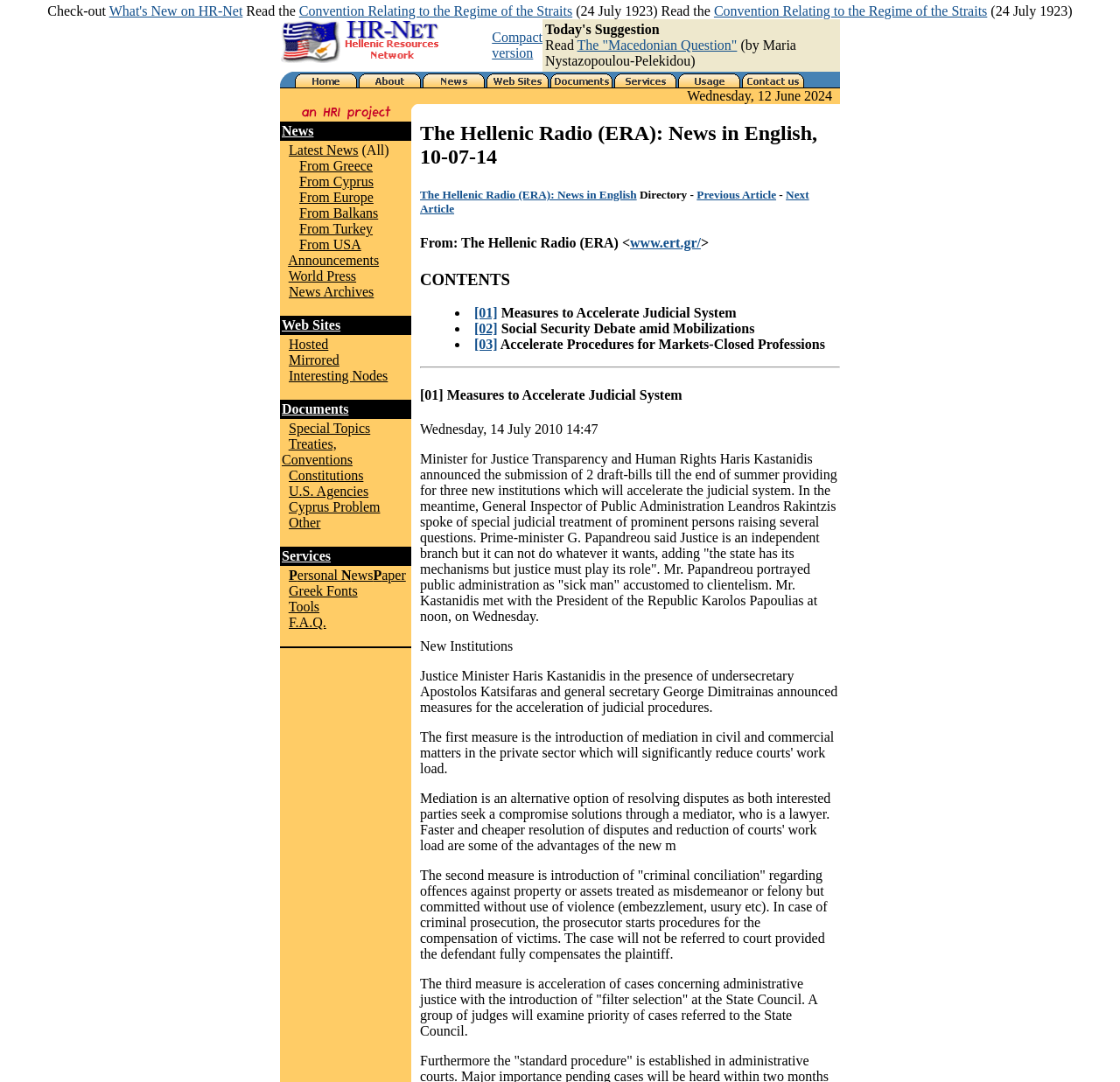Identify the bounding box coordinates necessary to click and complete the given instruction: "Click on What's New on HR-Net".

[0.097, 0.003, 0.217, 0.017]